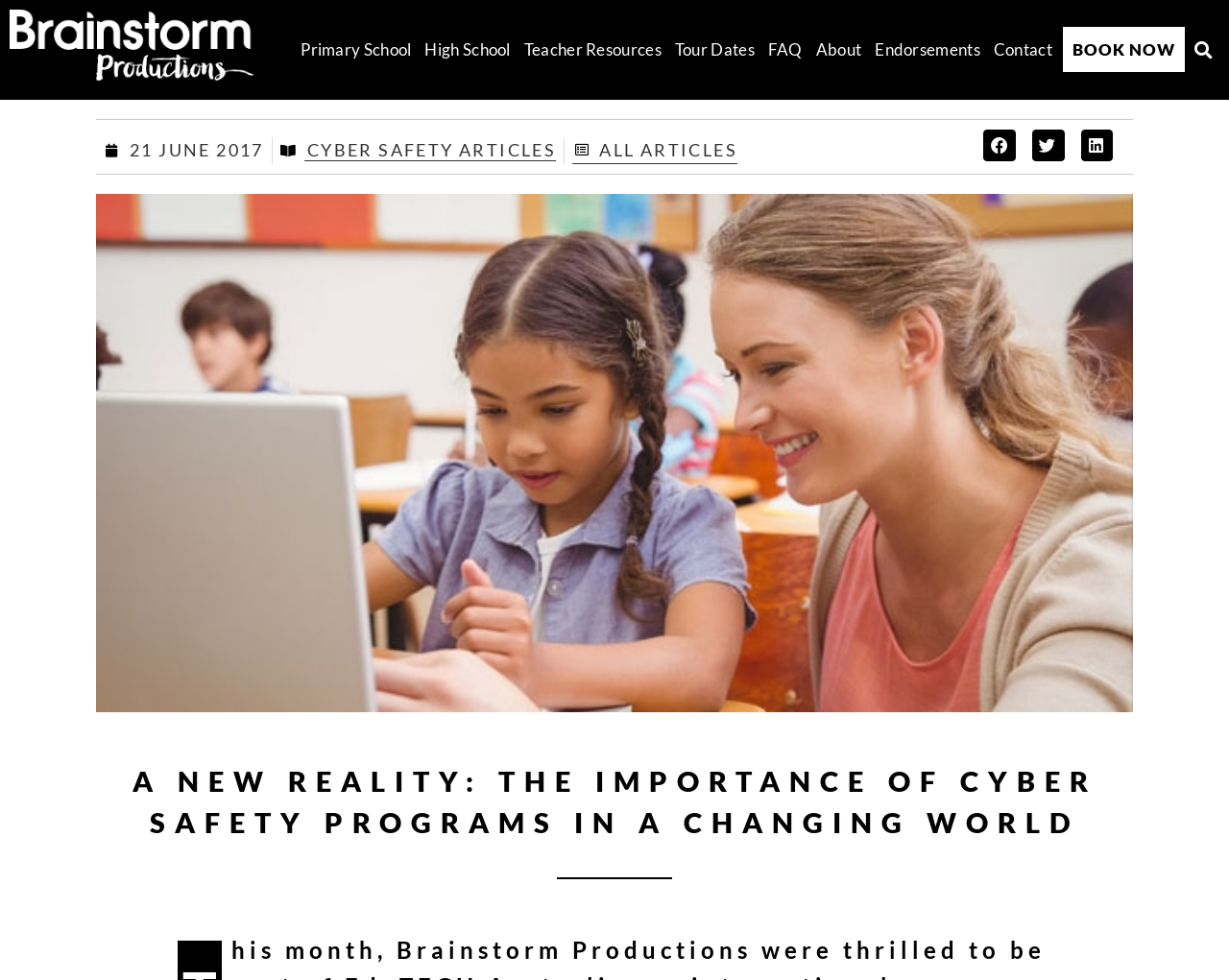Please identify the coordinates of the bounding box for the clickable region that will accomplish this instruction: "Book now".

[0.863, 0.026, 0.965, 0.076]